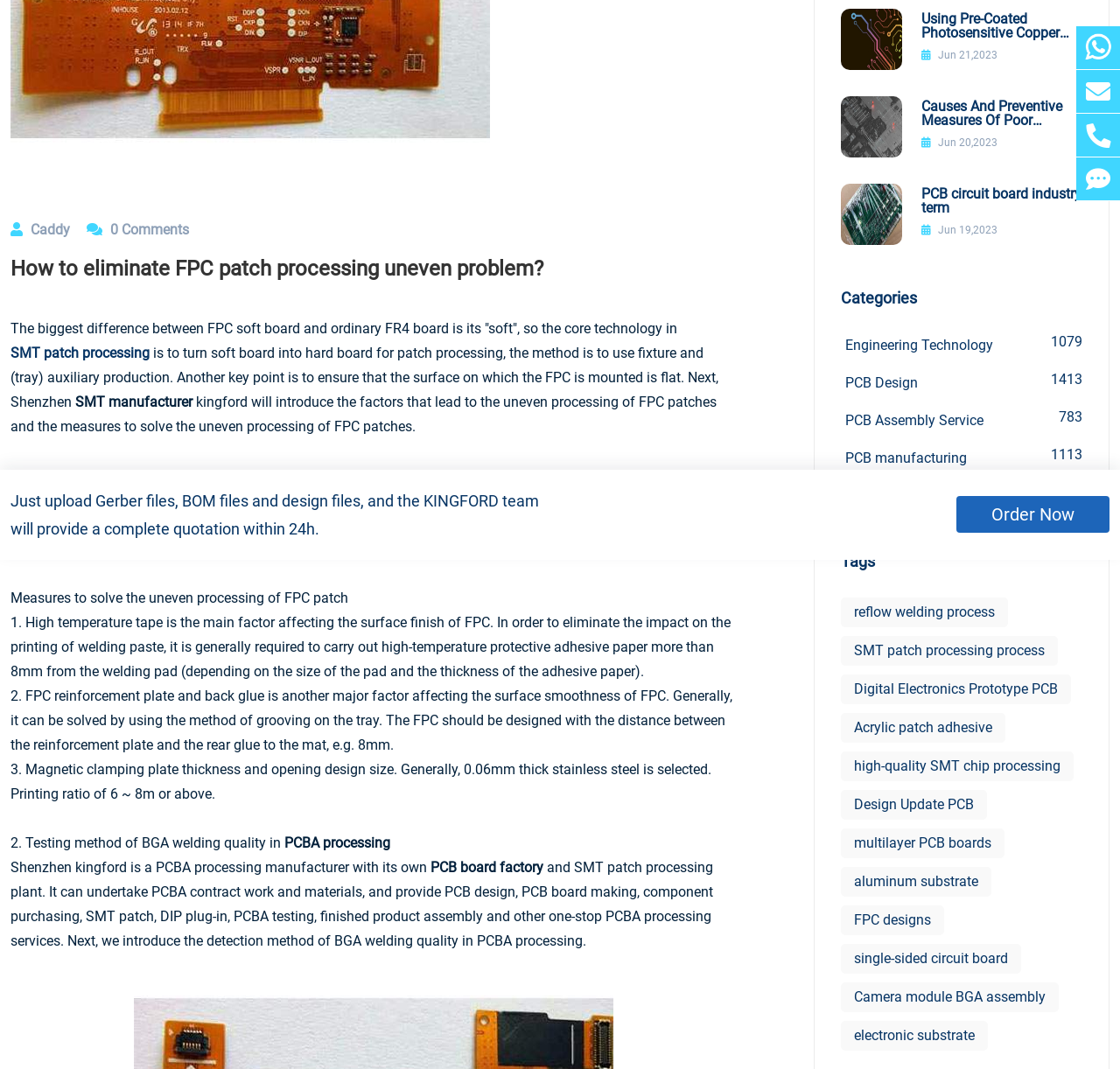Provide the bounding box coordinates of the HTML element this sentence describes: "PCB Design 1413".

[0.751, 0.347, 0.966, 0.37]